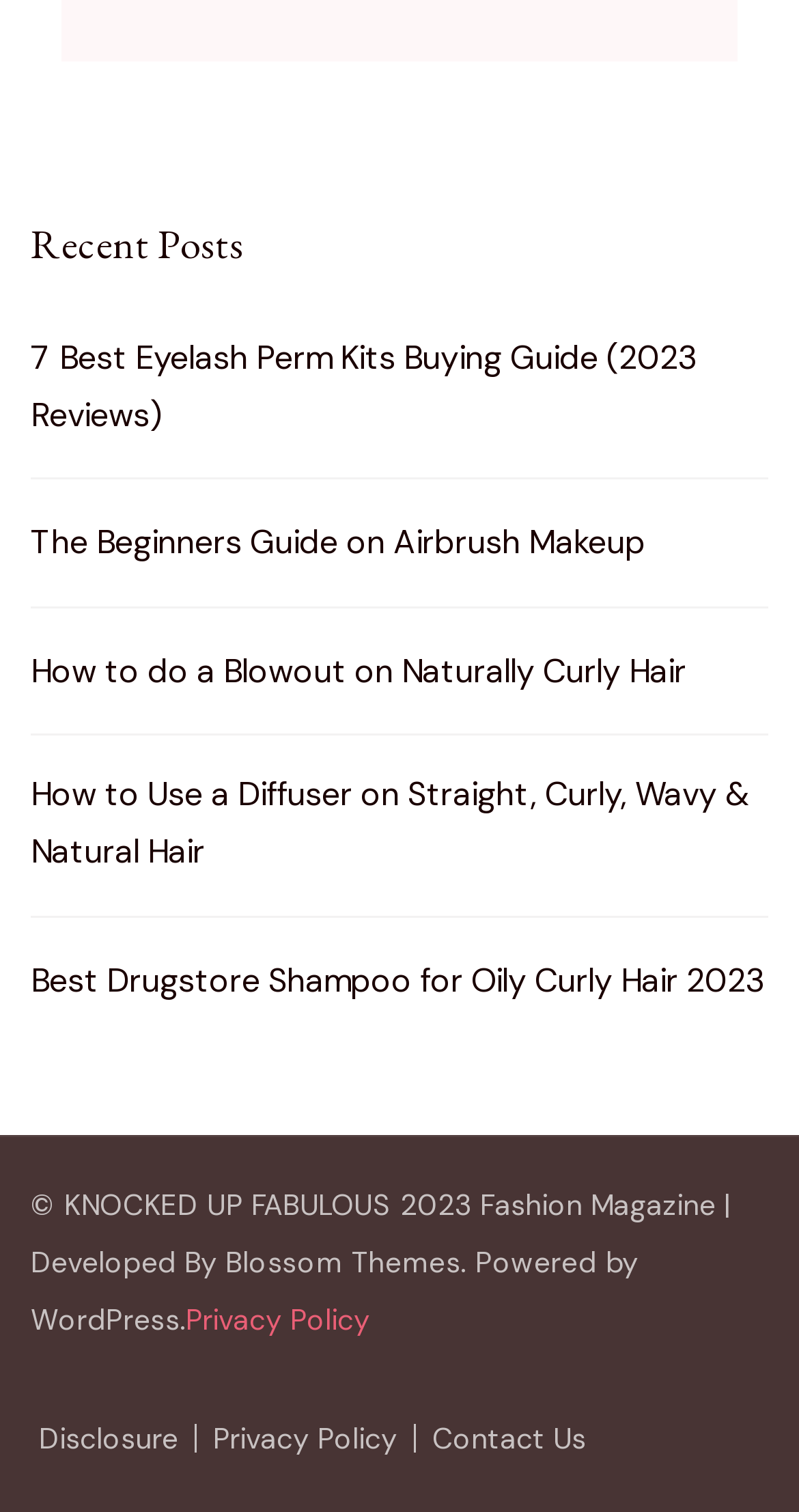What is the name of the fashion magazine?
Answer the question with a detailed and thorough explanation.

The copyright information at the bottom of the webpage mentions '© KNOCKED UP FABULOUS 2023', which suggests that 'KNOCKED UP FABULOUS' is the name of the fashion magazine.